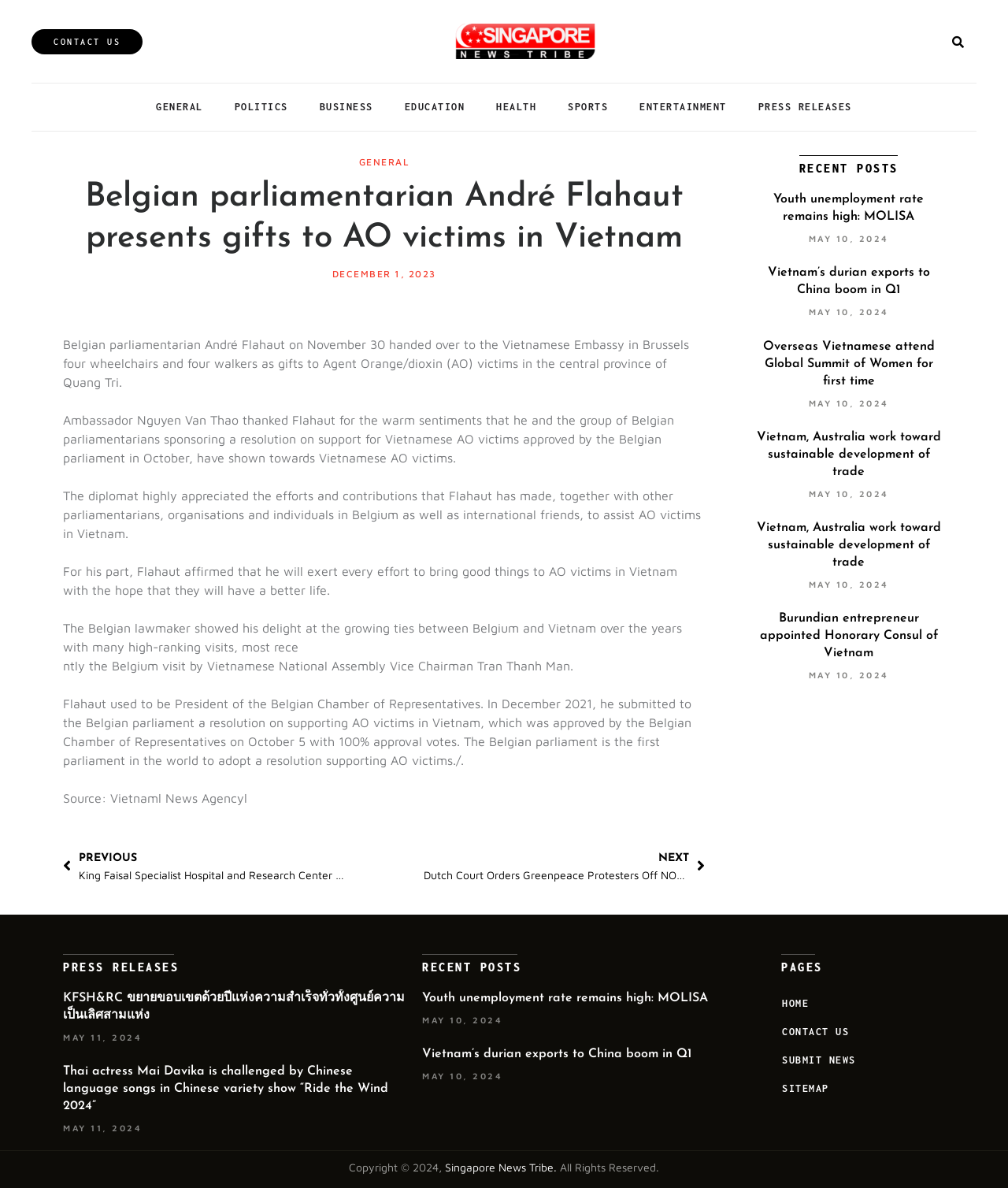Please identify the bounding box coordinates of the area that needs to be clicked to follow this instruction: "go to GENERAL page".

[0.139, 0.077, 0.217, 0.103]